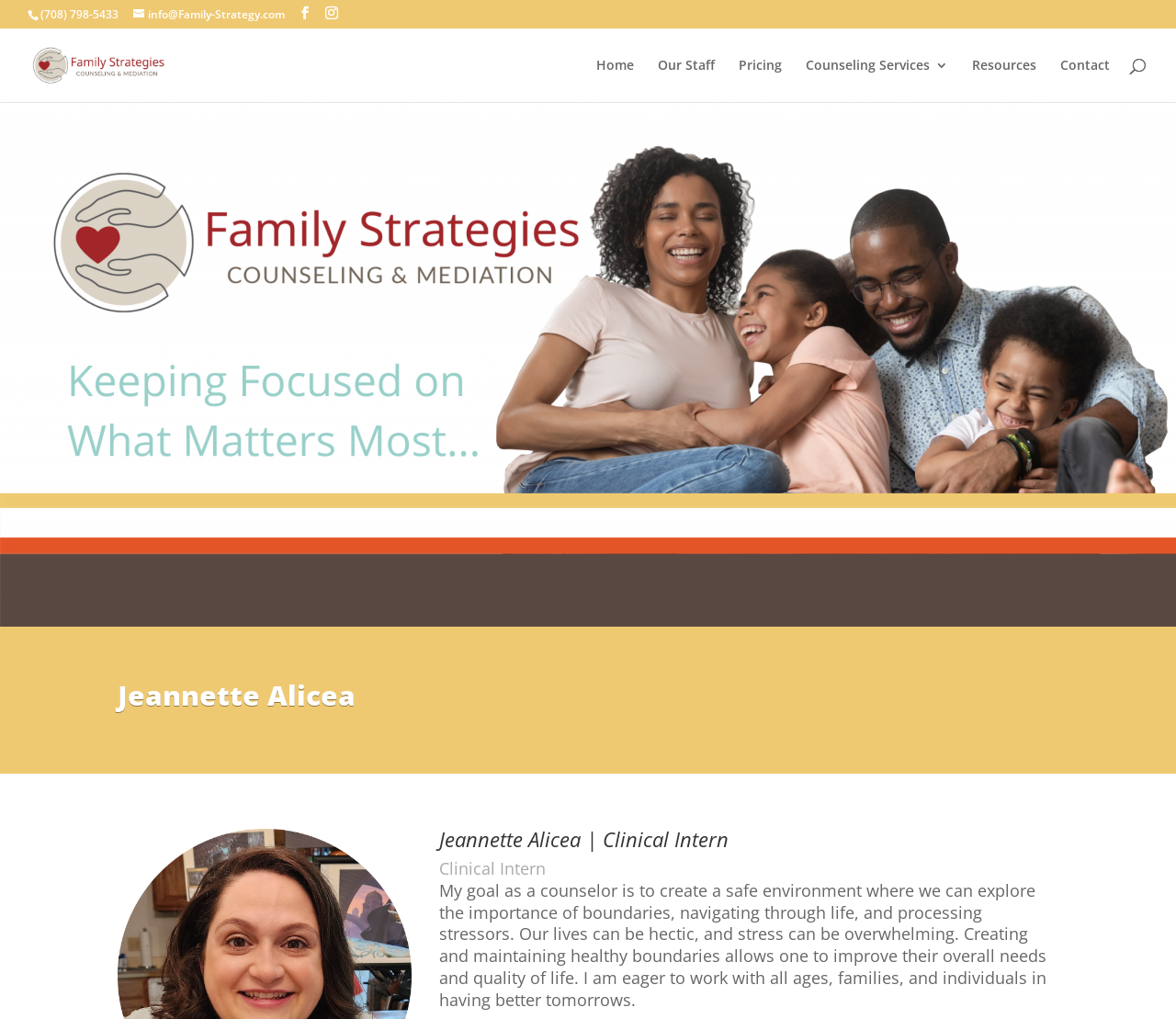Please find the bounding box coordinates of the element that you should click to achieve the following instruction: "Call the office". The coordinates should be presented as four float numbers between 0 and 1: [left, top, right, bottom].

[0.034, 0.006, 0.101, 0.022]